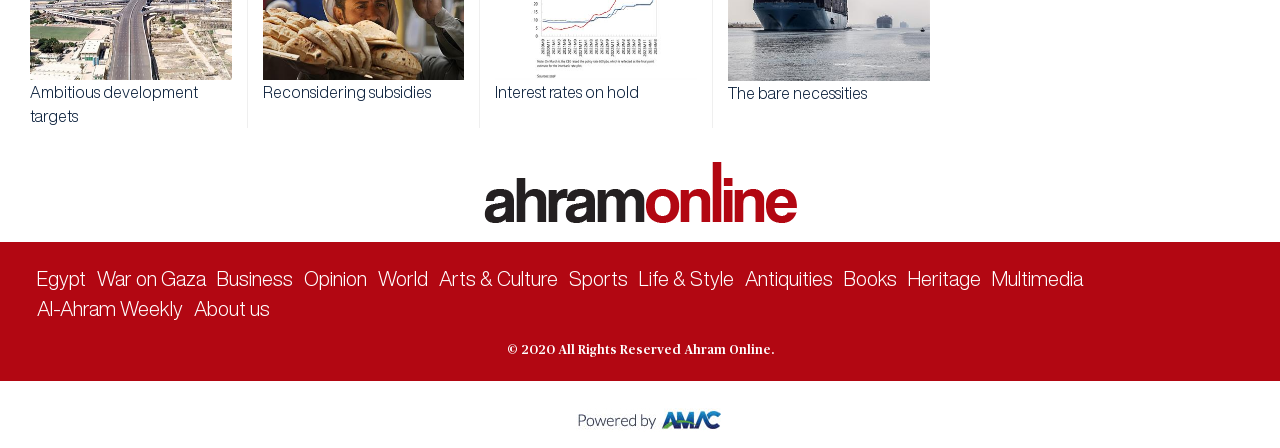Show the bounding box coordinates of the element that should be clicked to complete the task: "Read about War on Gaza".

[0.076, 0.598, 0.161, 0.645]